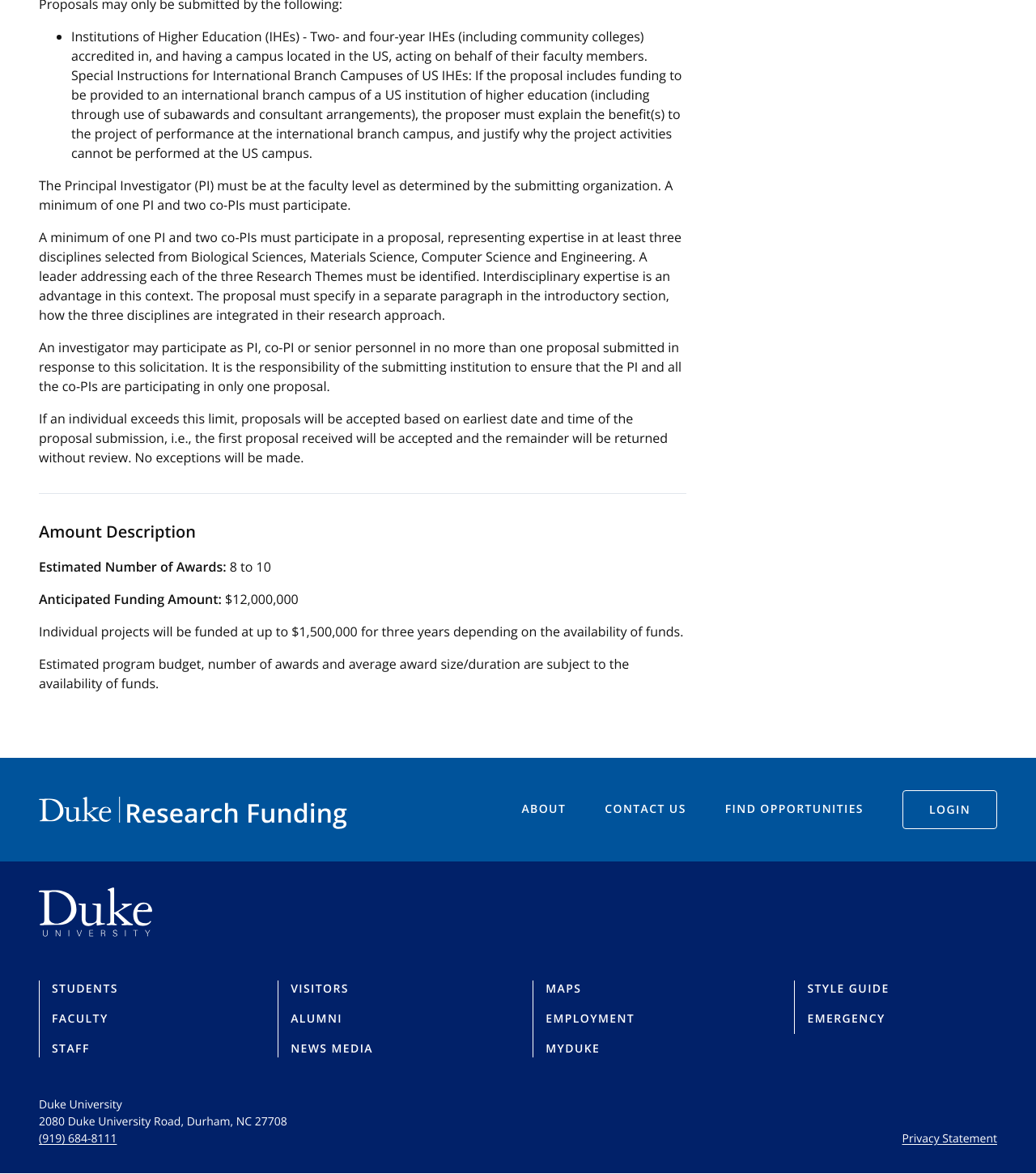Please determine the bounding box coordinates of the element to click on in order to accomplish the following task: "Call (919) 684-8111". Ensure the coordinates are four float numbers ranging from 0 to 1, i.e., [left, top, right, bottom].

[0.038, 0.964, 0.113, 0.977]